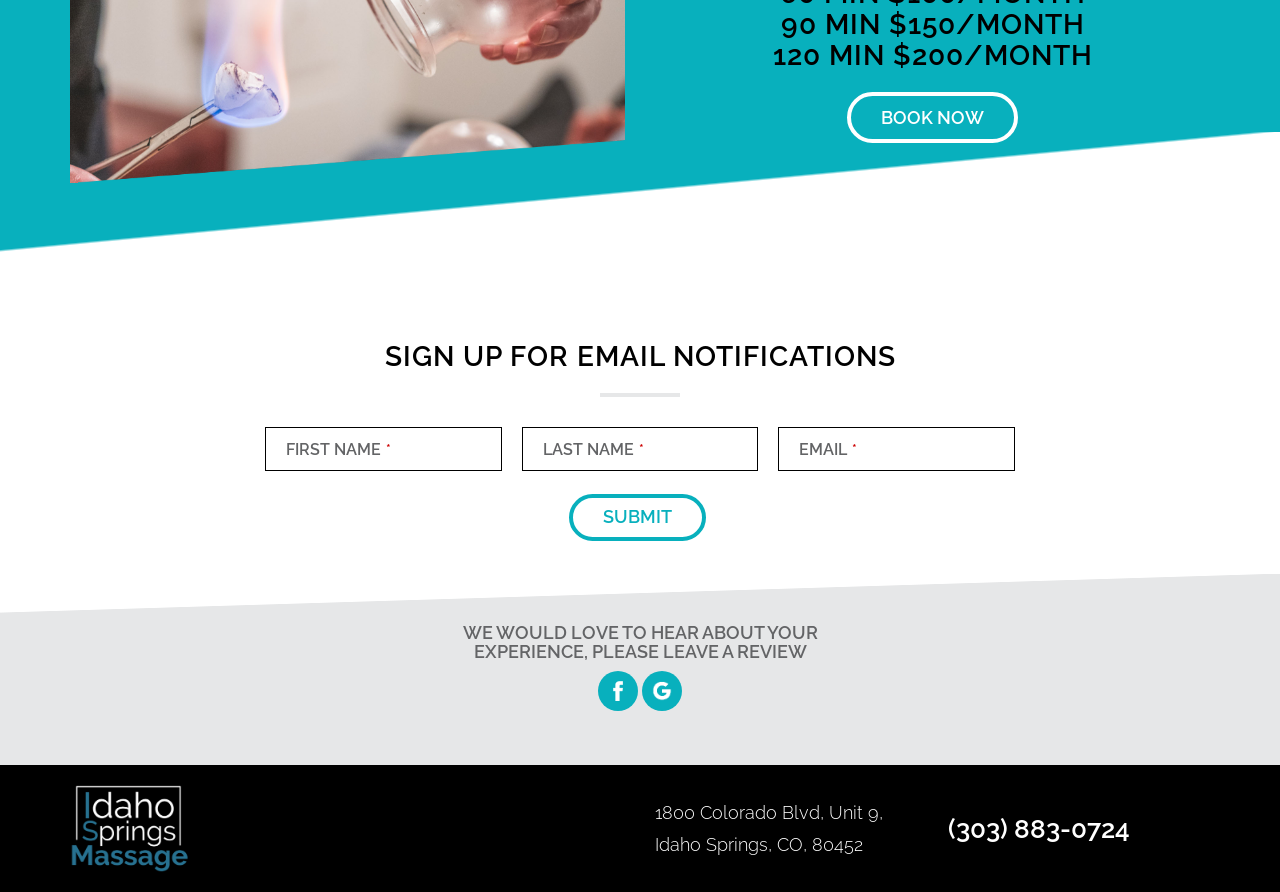What is the purpose of the 'This field should be left blank' textbox?
Please answer the question with a single word or phrase, referencing the image.

Unknown